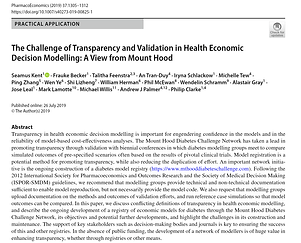What is the focus of the article?
Using the image, give a concise answer in the form of a single word or short phrase.

Health economics